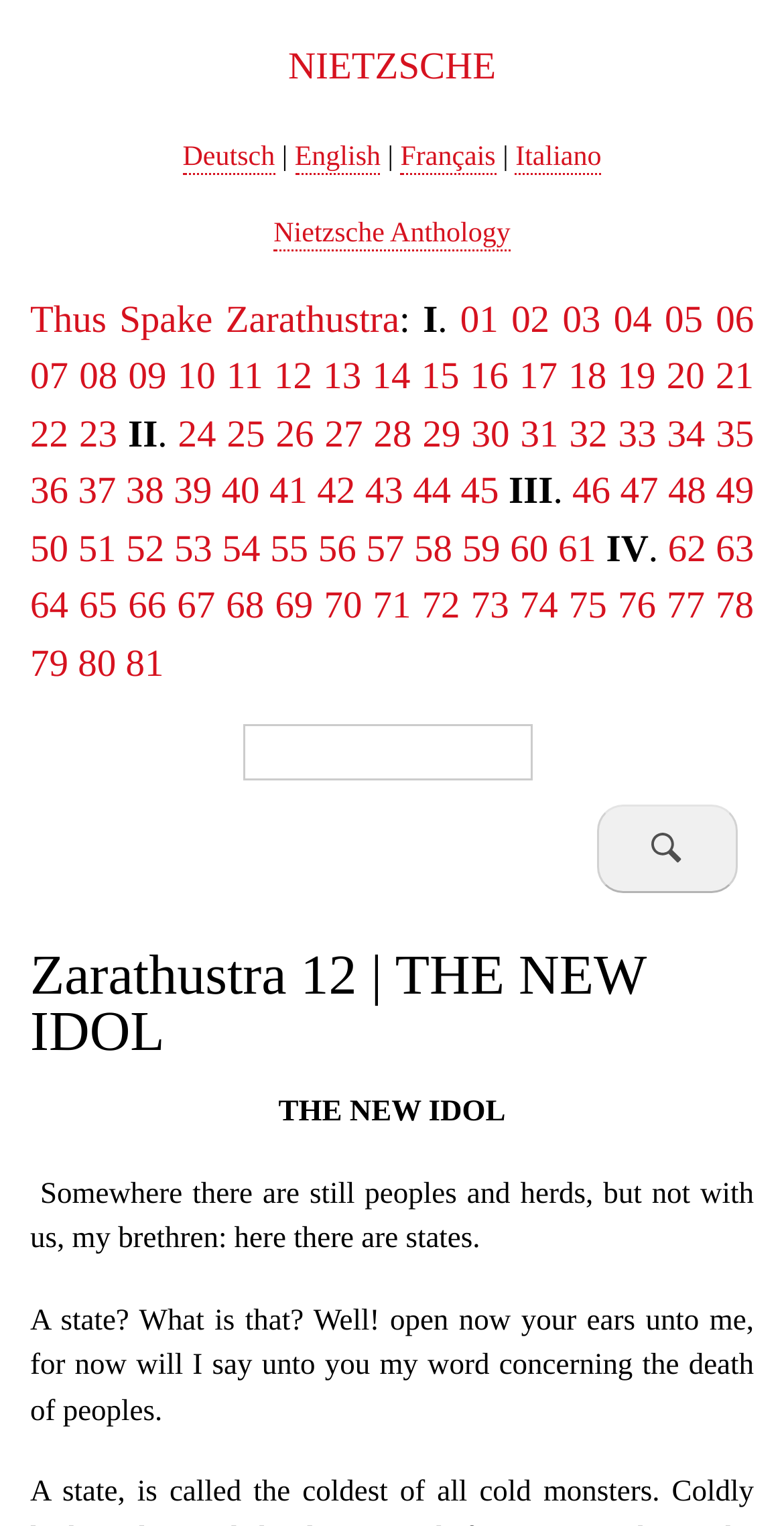Please specify the bounding box coordinates in the format (top-left x, top-left y, bottom-right x, bottom-right y), with values ranging from 0 to 1. Identify the bounding box for the UI component described as follows: About Us

None